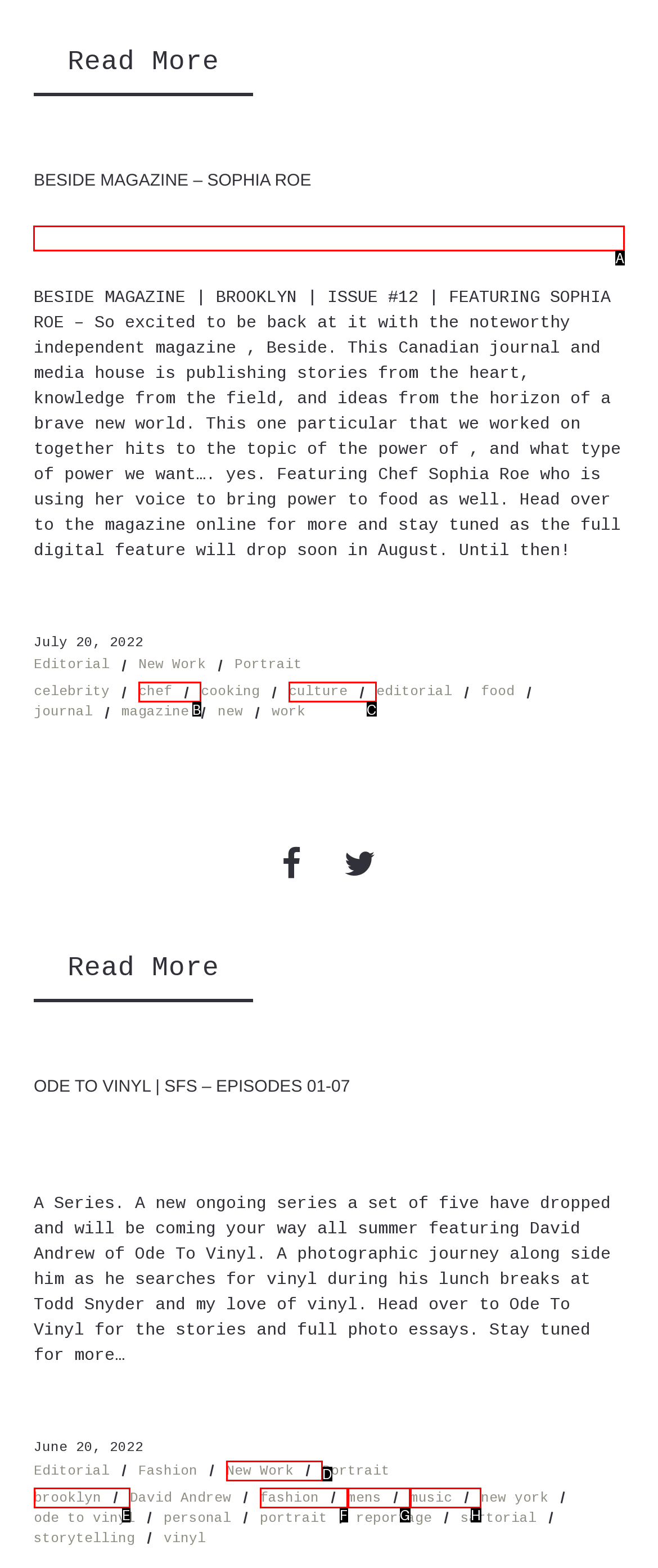Tell me which element should be clicked to achieve the following objective: Learn more about Chef Sophia Roe
Reply with the letter of the correct option from the displayed choices.

A